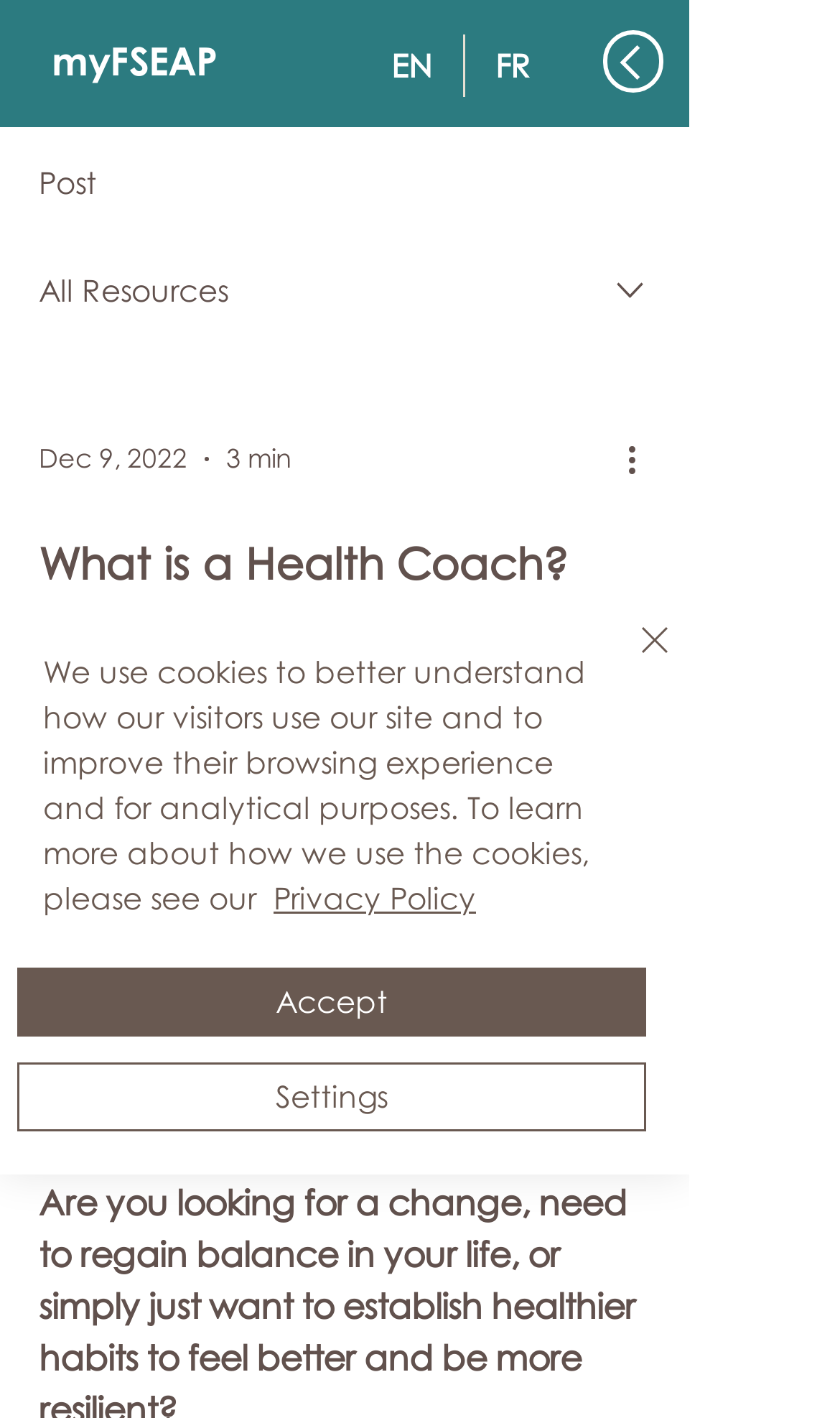Provide the bounding box coordinates of the UI element this sentence describes: "Privacy Policy".

[0.399, 0.622, 0.61, 0.644]